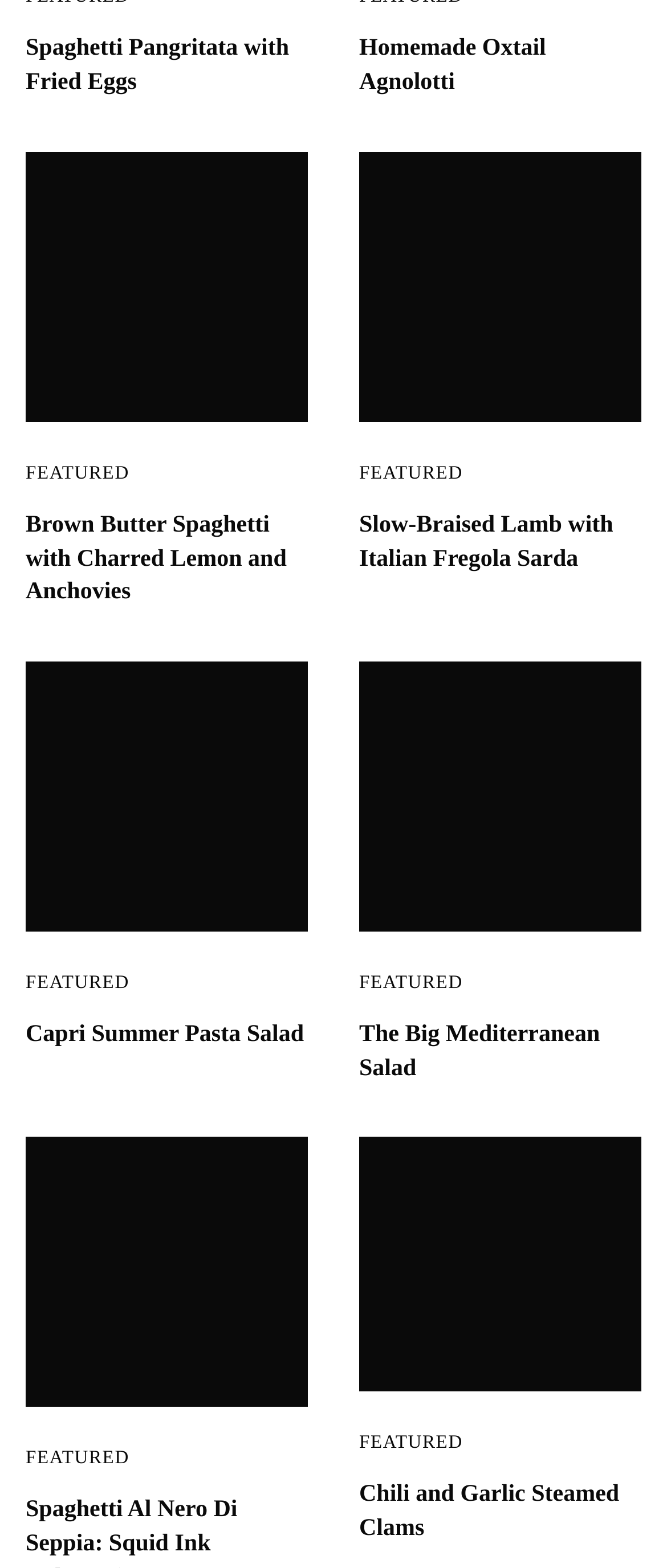Locate the bounding box of the UI element based on this description: "alt="Capri Pasta Salad"". Provide four float numbers between 0 and 1 as [left, top, right, bottom].

[0.038, 0.422, 0.462, 0.594]